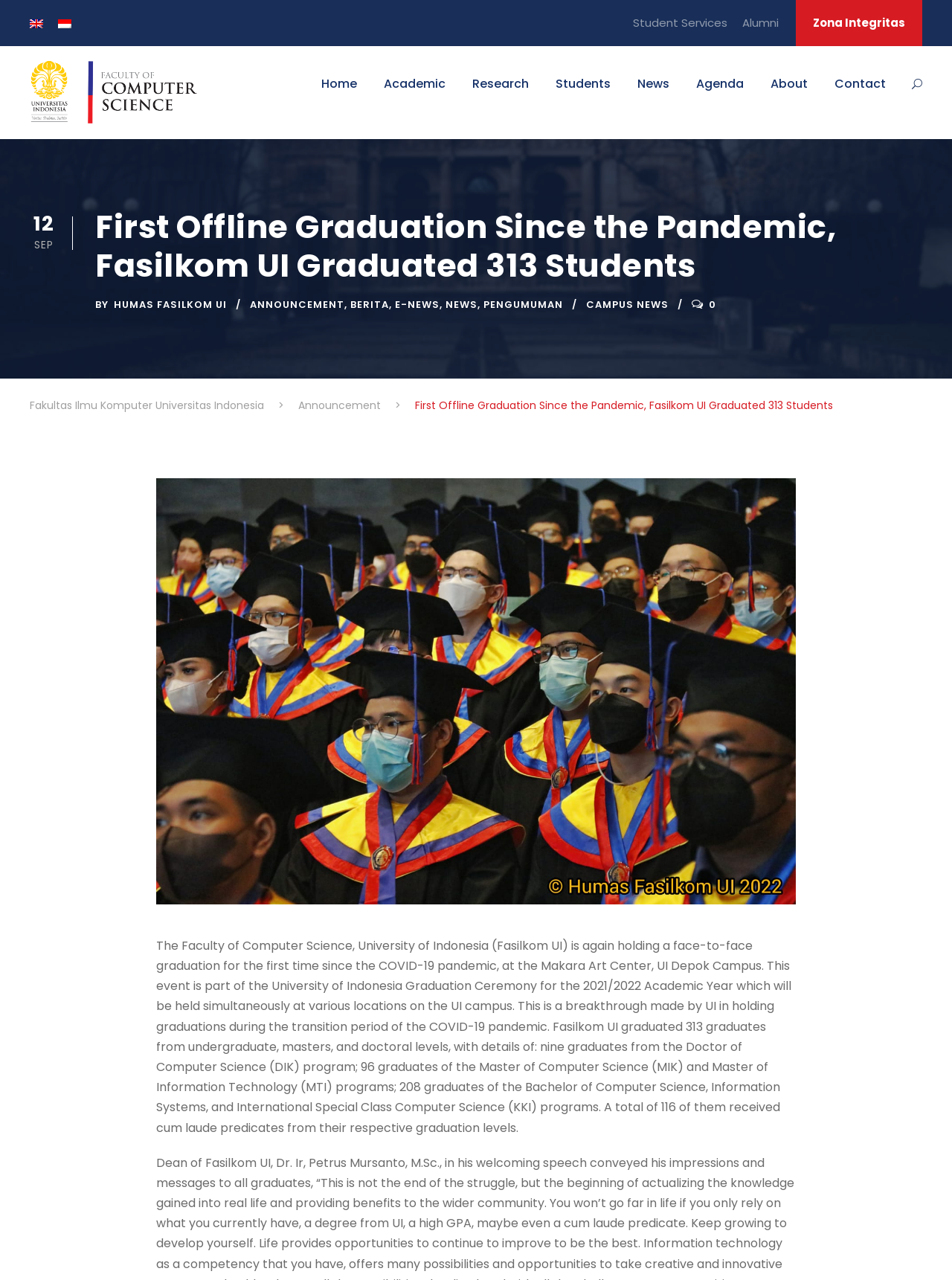Locate the bounding box coordinates of the clickable element to fulfill the following instruction: "Visit the Alumni page". Provide the coordinates as four float numbers between 0 and 1 in the format [left, top, right, bottom].

[0.78, 0.012, 0.818, 0.034]